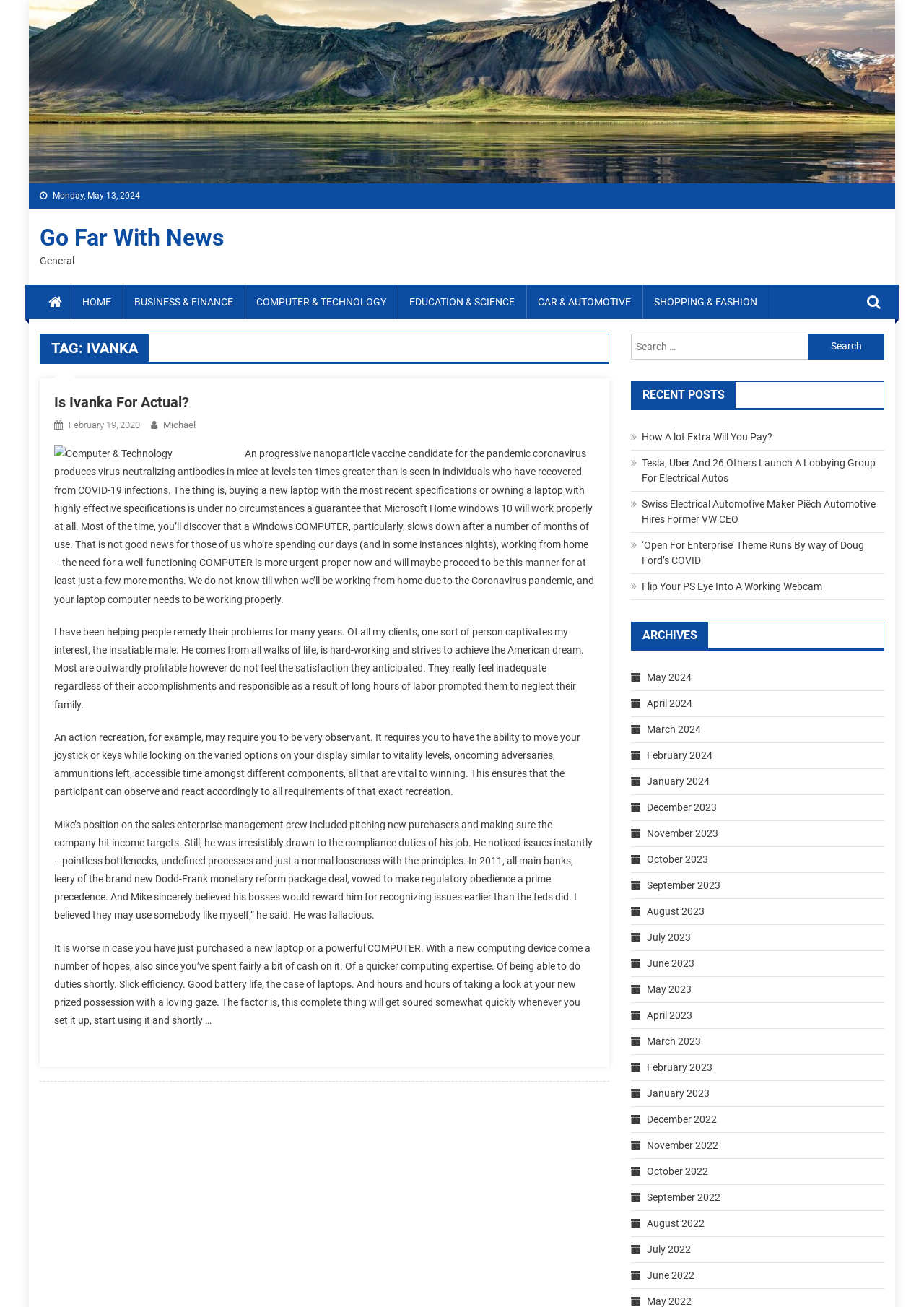Give a one-word or one-phrase response to the question:
What categories are listed in the top navigation bar?

HOME, BUSINESS & FINANCE, etc.